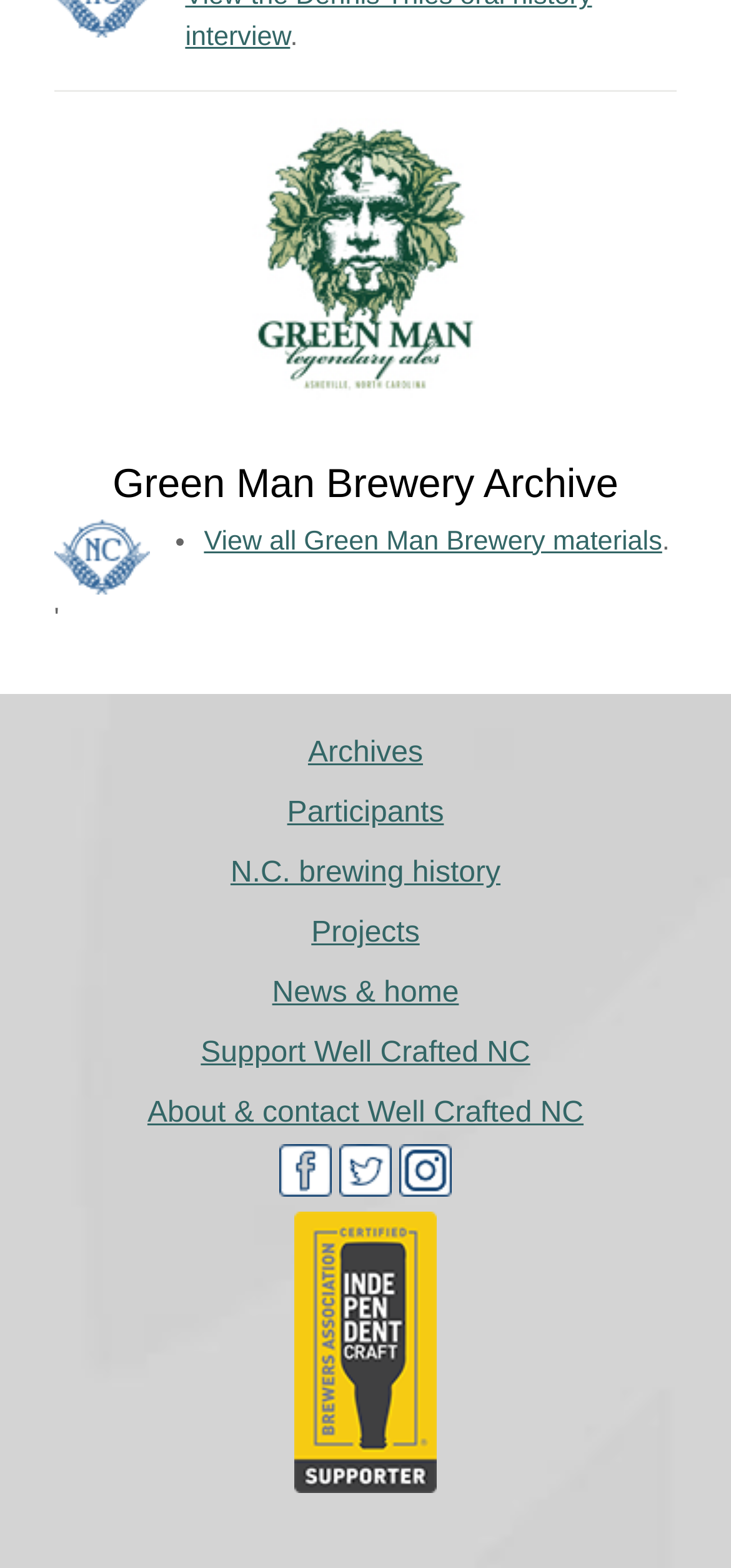Using the provided element description "Follow", determine the bounding box coordinates of the UI element.

None